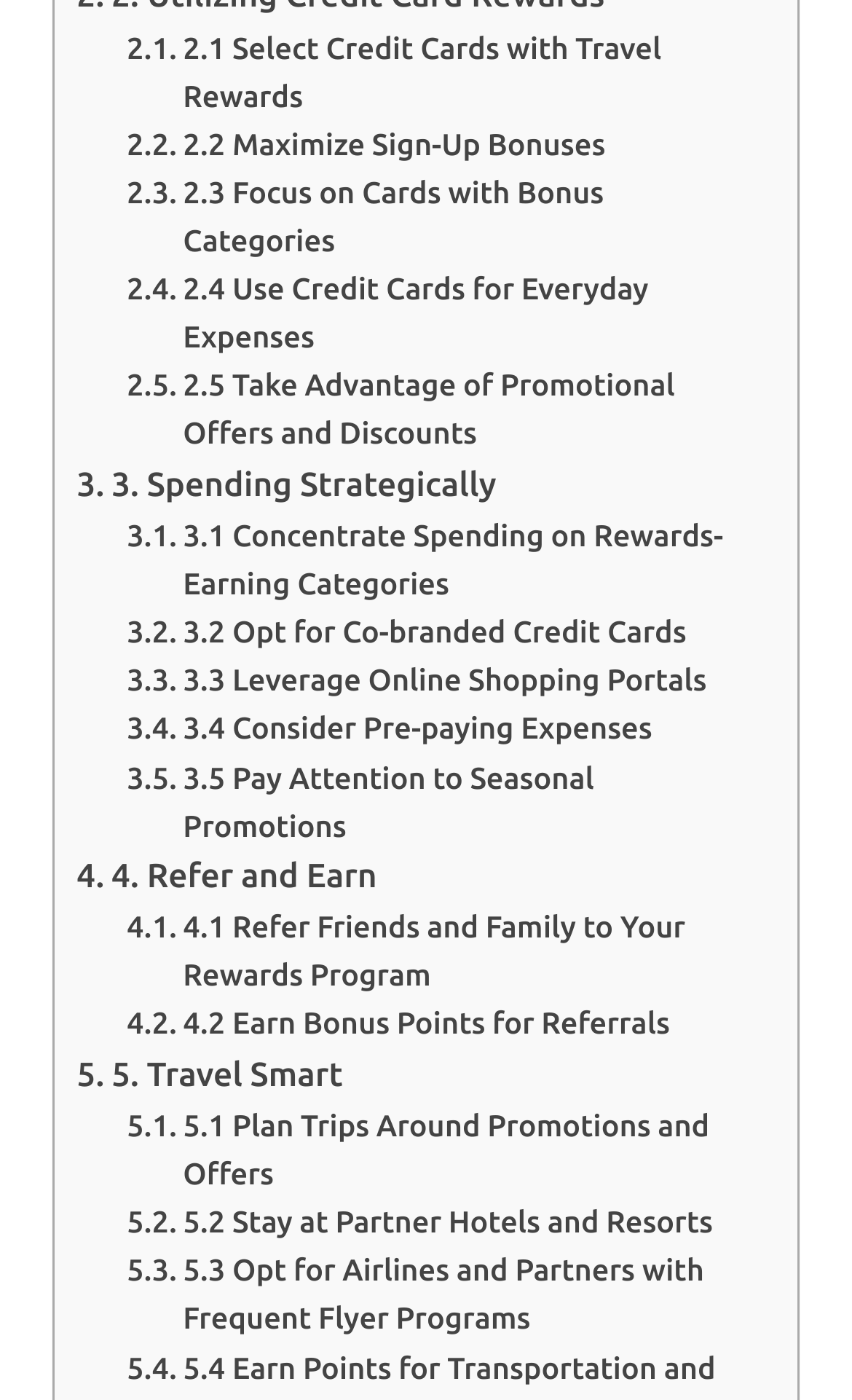Determine the bounding box coordinates for the UI element matching this description: "3.3 Leverage Online Shopping Portals".

[0.149, 0.469, 0.83, 0.503]